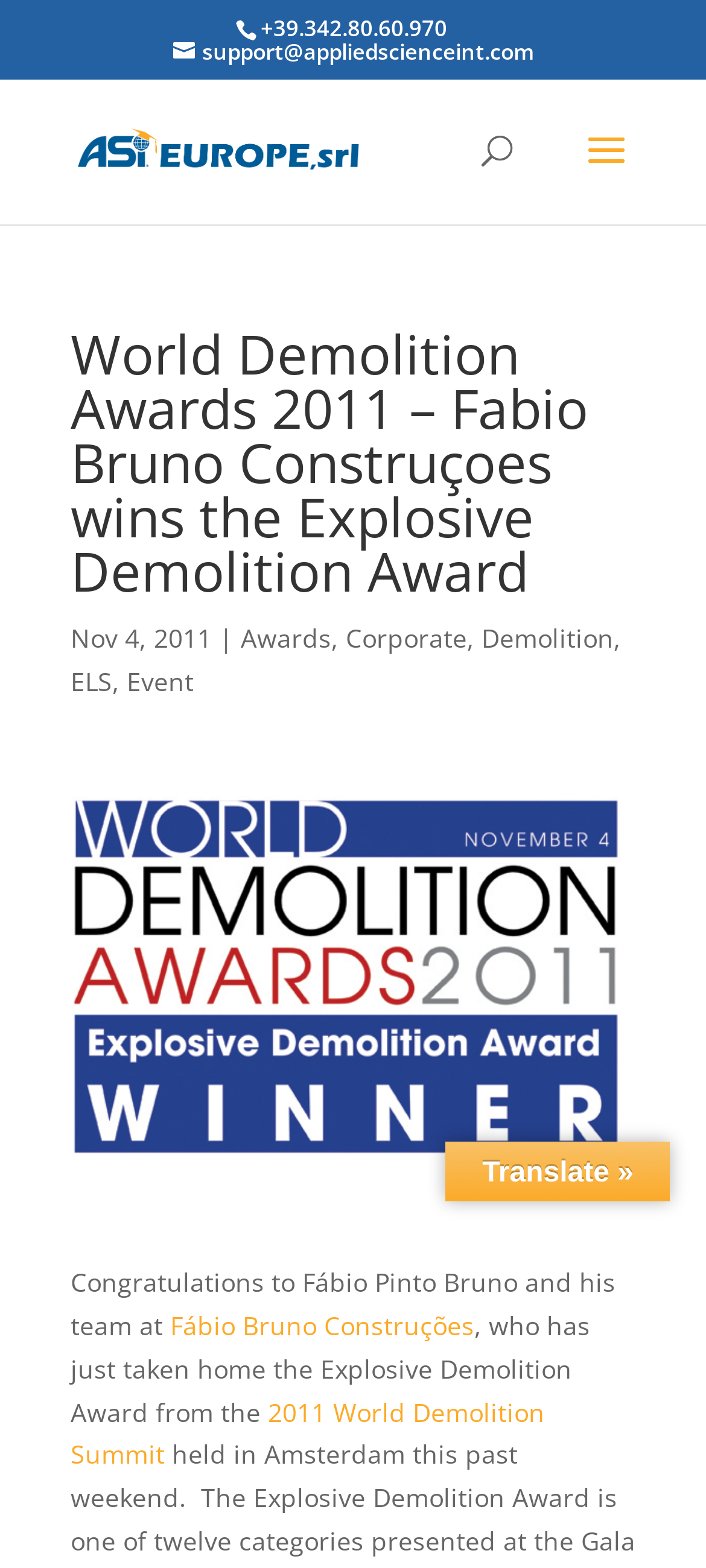Please find and report the bounding box coordinates of the element to click in order to perform the following action: "read about World Demolition Awards 2011". The coordinates should be expressed as four float numbers between 0 and 1, in the format [left, top, right, bottom].

[0.1, 0.209, 0.9, 0.393]